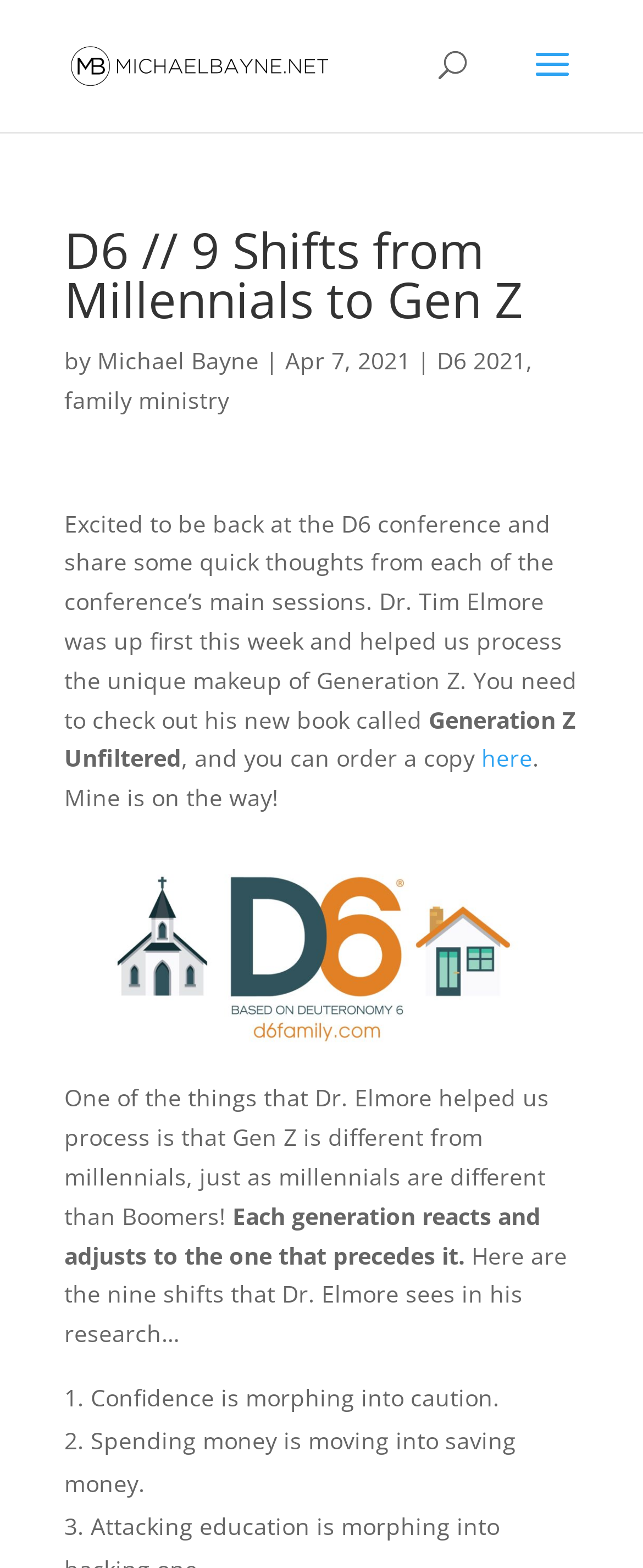Provide the bounding box coordinates of the HTML element described as: "alt="MichaelBayne.net"". The bounding box coordinates should be four float numbers between 0 and 1, i.e., [left, top, right, bottom].

[0.11, 0.03, 0.51, 0.05]